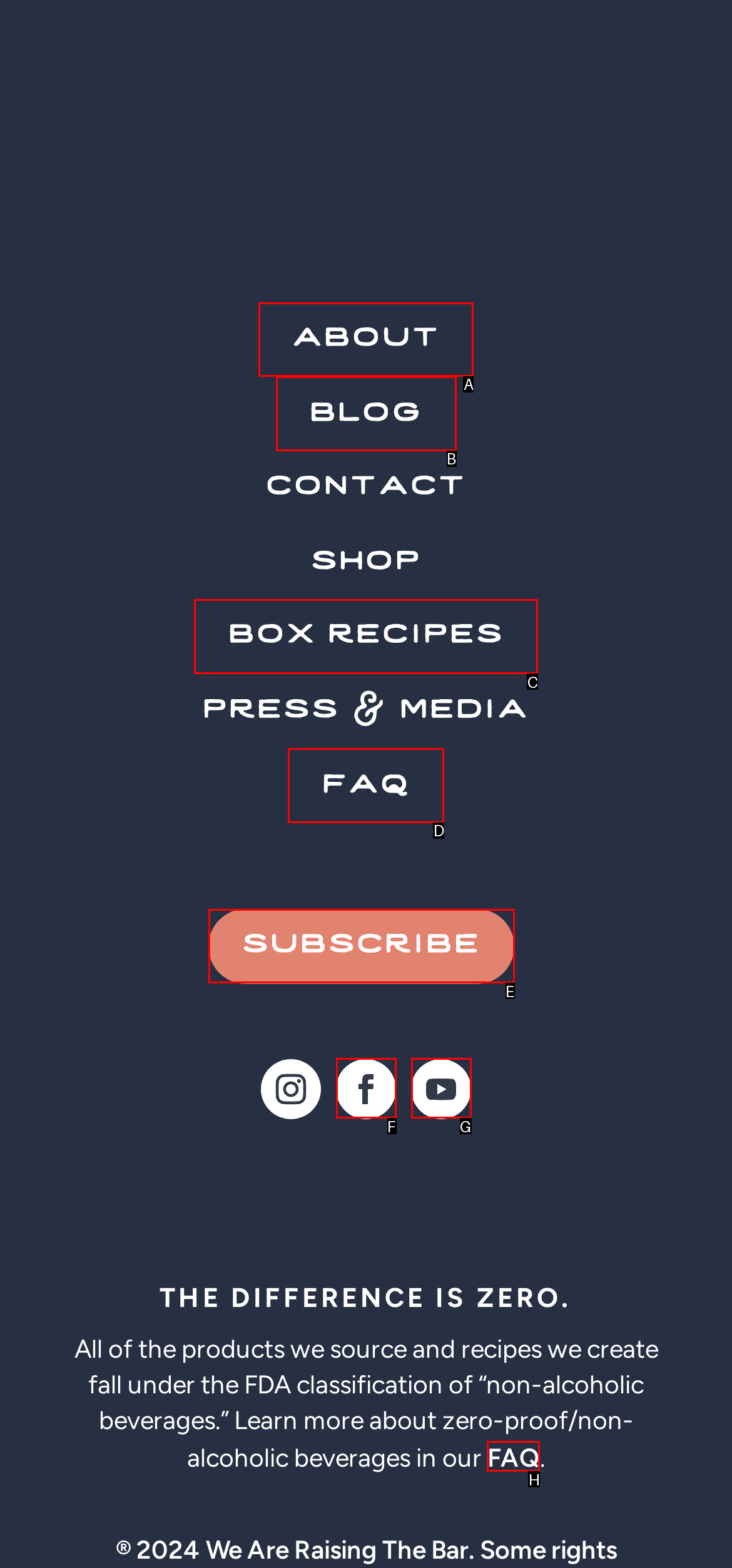Provide the letter of the HTML element that you need to click on to perform the task: go to about page.
Answer with the letter corresponding to the correct option.

A